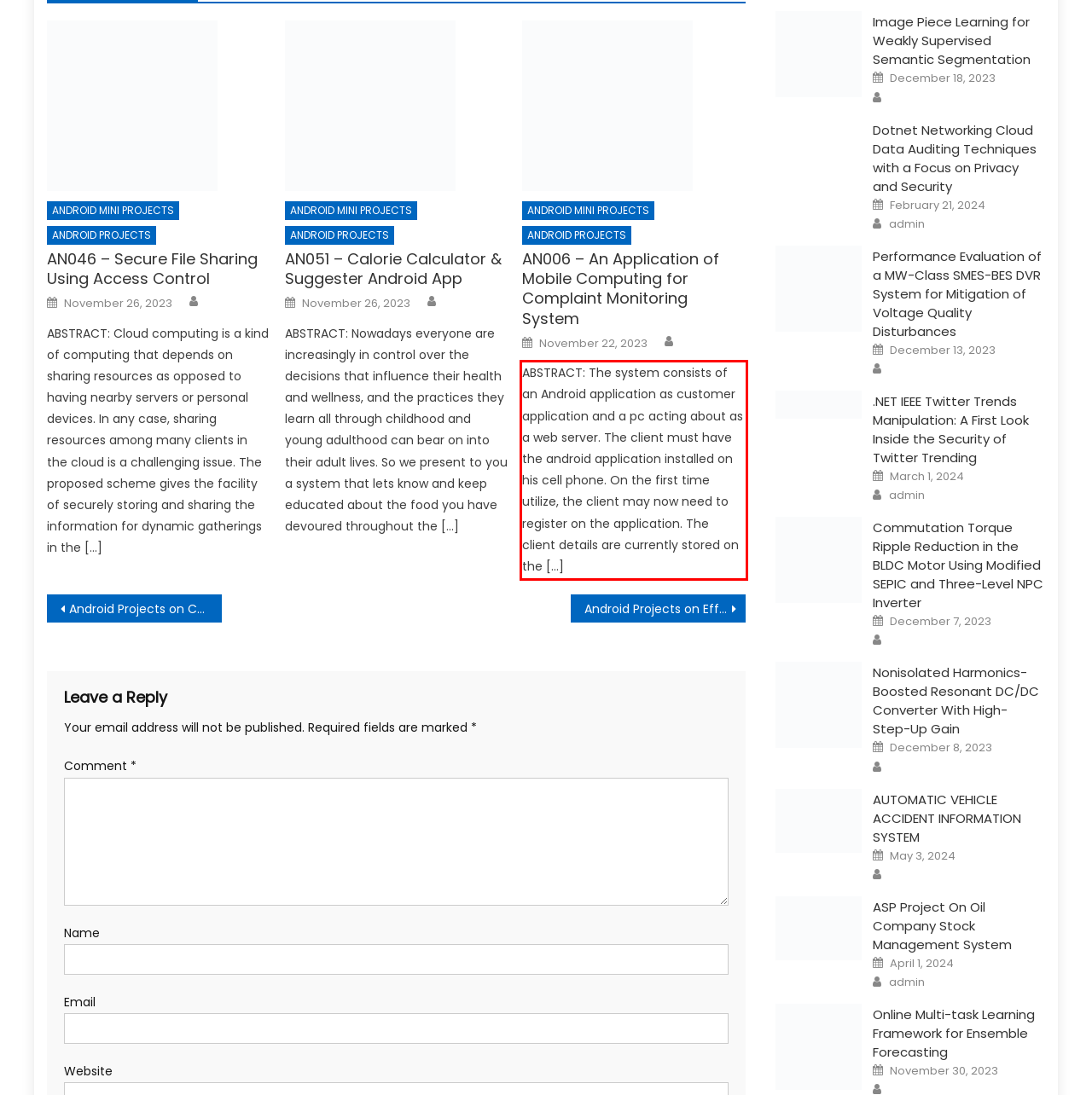Using the provided webpage screenshot, identify and read the text within the red rectangle bounding box.

ABSTRACT: The system consists of an Android application as customer application and a pc acting about as a web server. The client must have the android application installed on his cell phone. On the first time utilize, the client may now need to register on the application. The client details are currently stored on the […]